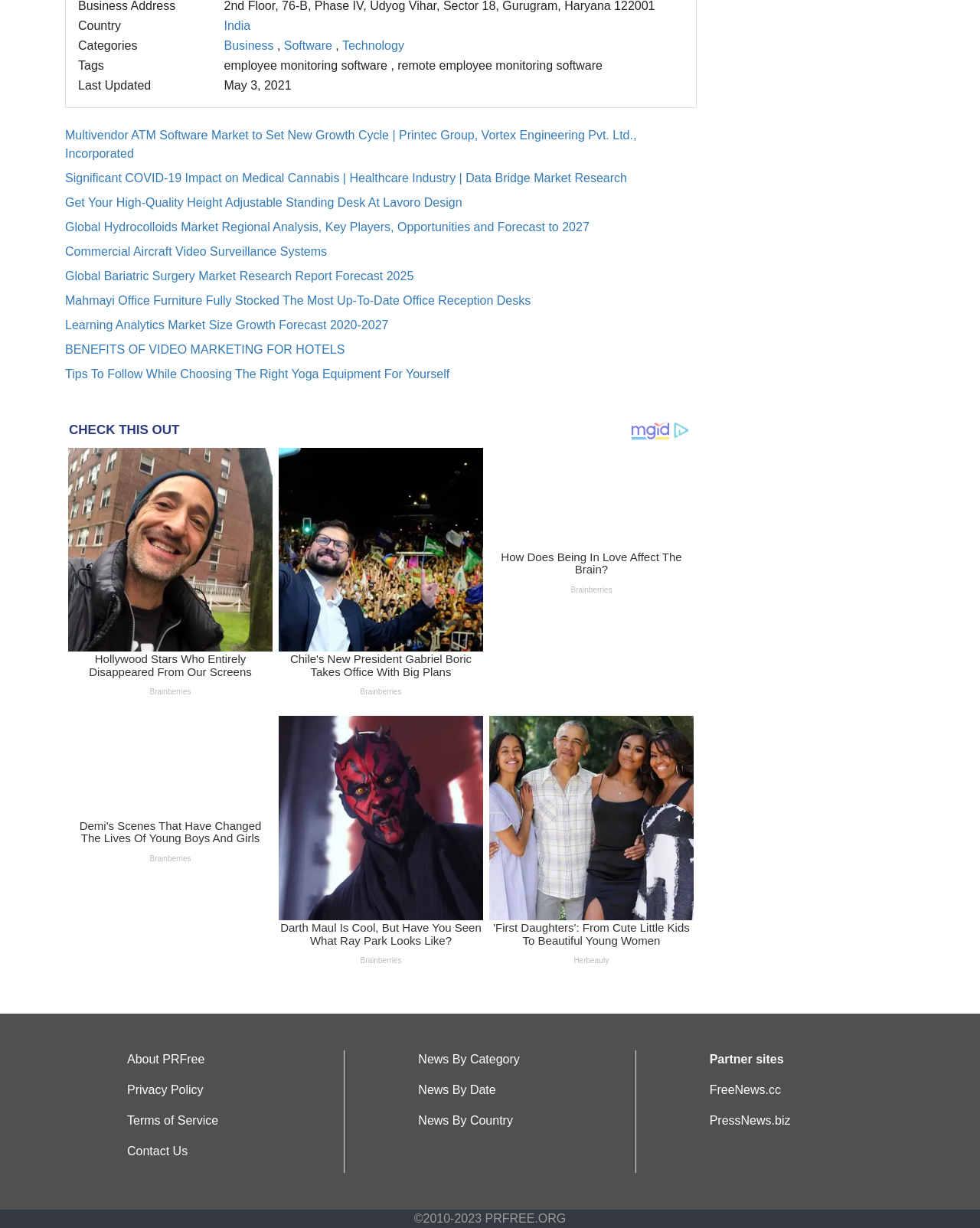Locate the bounding box coordinates of the element you need to click to accomplish the task described by this instruction: "Contact 'PRFree'".

[0.13, 0.932, 0.192, 0.943]